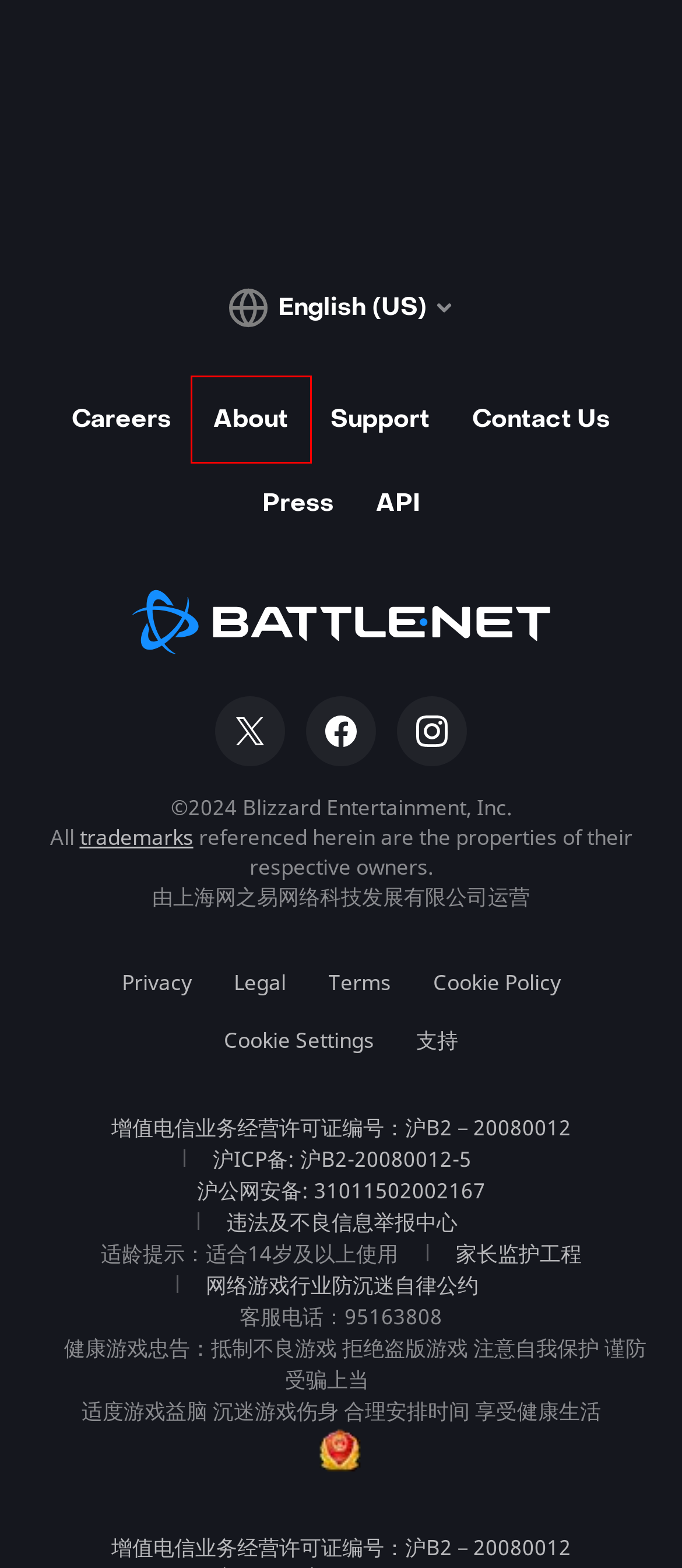Review the screenshot of a webpage that includes a red bounding box. Choose the webpage description that best matches the new webpage displayed after clicking the element within the bounding box. Here are the candidates:
A. Blizzard Privacy World
B. 网易游戏
C. About - Blizzard Entertainment
D. Blizzard Press Center - 新闻稿
E. 全国互联网安全管理平台
F. Careers at Blizzard Entertainment
G. 网络游戏行业防沉迷自律公约
H. 电子营业执照验照系统

C